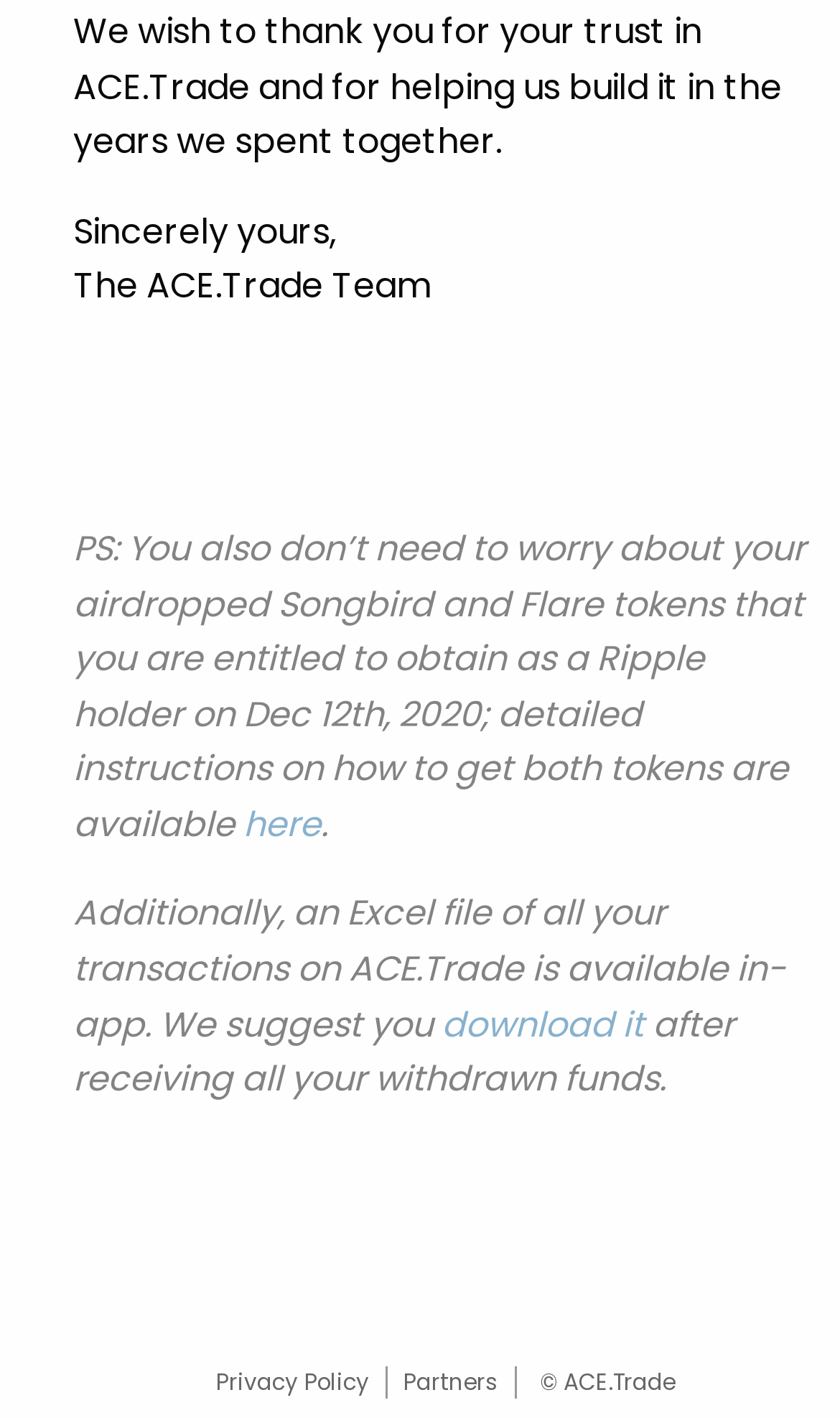Based on the image, provide a detailed and complete answer to the question: 
What tokens are mentioned?

The StaticText element at [0.087, 0.369, 0.959, 0.599] mentions that users don't need to worry about their airdropped Songbird and Flare tokens that they are entitled to obtain as a Ripple holder on Dec 12th, 2020.